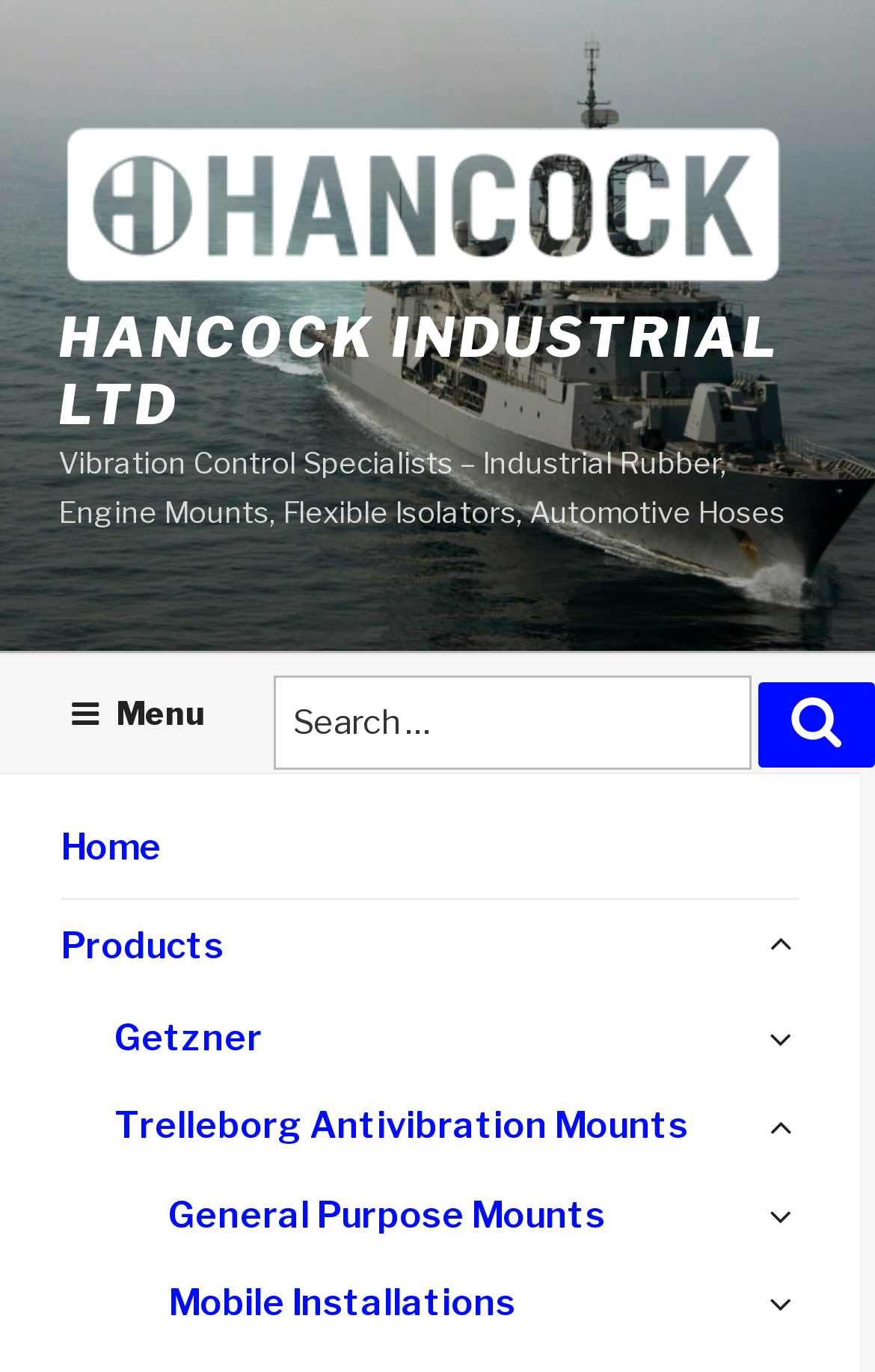Write an elaborate caption that captures the essence of the webpage.

The webpage is about Hancock Industrial Ltd, a company specializing in vibration control and industrial rubber products. At the top-left corner, there is a logo image and a link to the company's homepage. Below the logo, there is a heading that describes the company's expertise in industrial rubber, engine mounts, flexible isolators, and automotive hoses.

On the right side of the top section, there is a search bar with a search button and a placeholder text "Search for:". Below the search bar, there is a menu button that, when expanded, reveals a dropdown menu with links to various pages, including Home, Products, and subcategories like Getzner, Trelleborg Antivibration Mounts, General Purpose Mounts, and Mobile Installations.

The menu items are arranged vertically, with the Home link at the top and the subcategories listed below. Each subcategory has an expand/collapse button next to it, indicating that there may be further submenus or content hidden beneath. The layout is organized, with clear headings and concise text, making it easy to navigate and find specific information about the company's products and services.